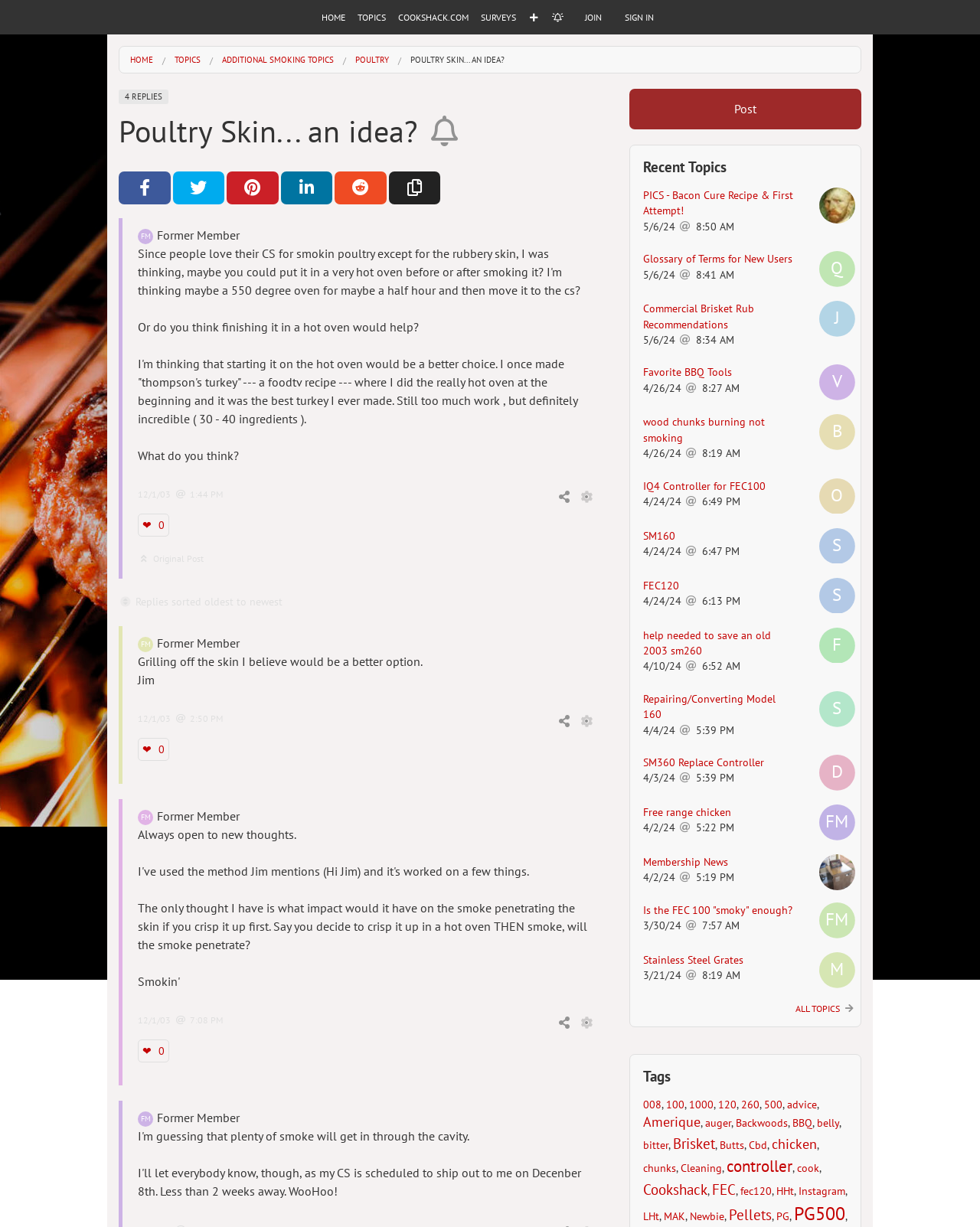Locate the bounding box coordinates of the element I should click to achieve the following instruction: "Click on Specials".

None